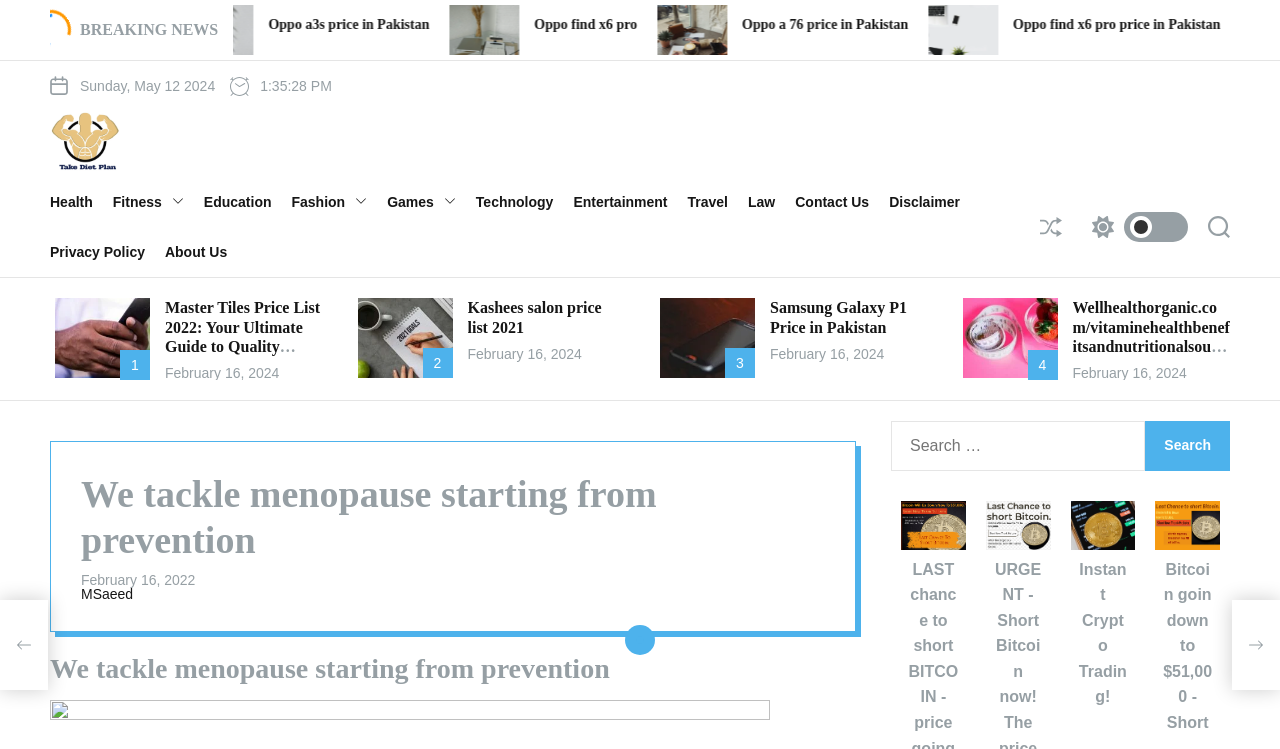Identify the bounding box for the UI element that is described as follows: "Switch color mode".

[0.845, 0.27, 0.928, 0.337]